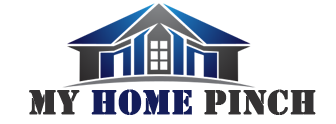Respond with a single word or phrase for the following question: 
What is the main focus of the 'My Home Pinch' platform?

Home improvement and lifestyle